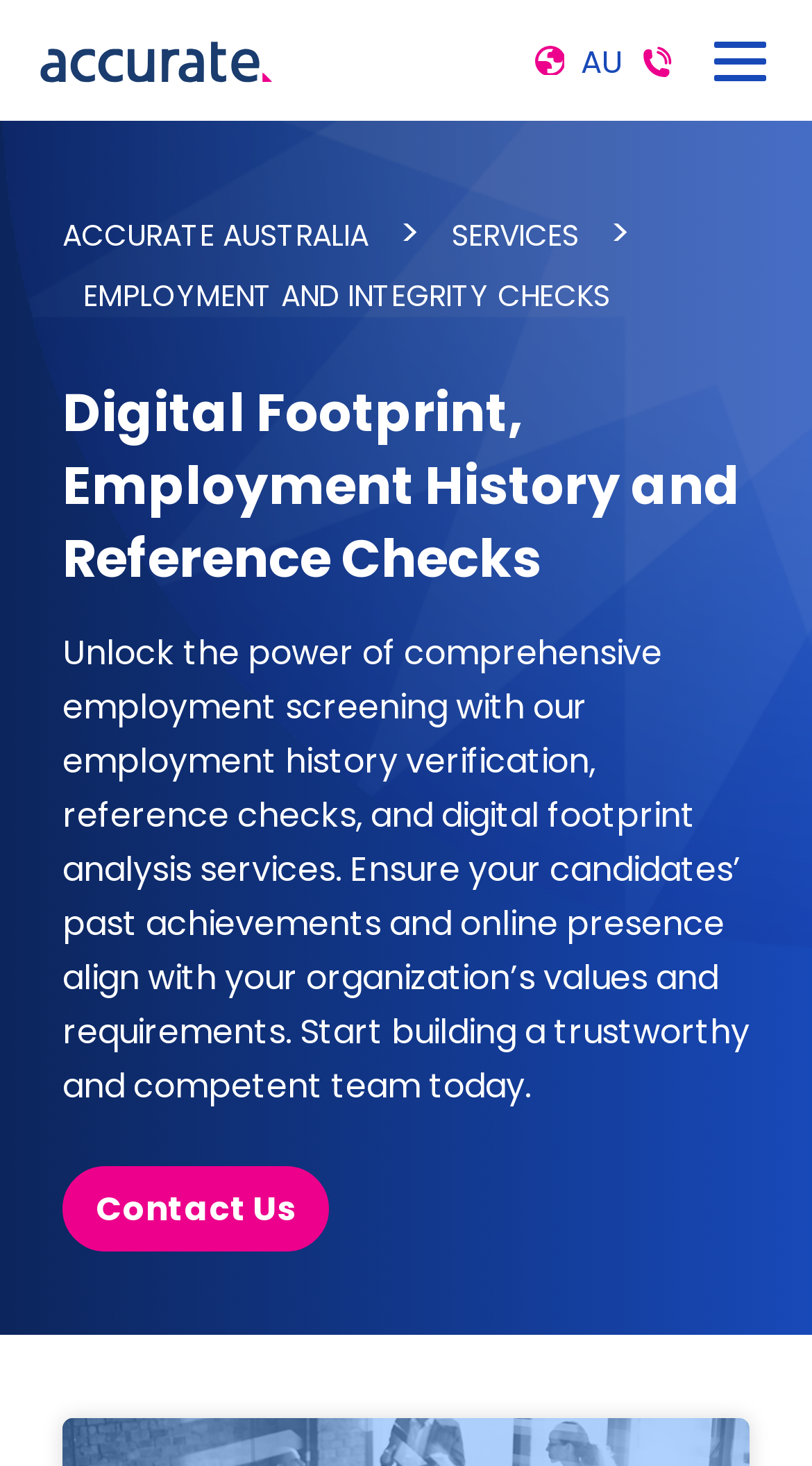What is the company name?
Please elaborate on the answer to the question with detailed information.

The company name can be found in the link 'ACCURATE AUSTRALIA' which is a part of the menu that appears when the 'Open Menu' button is clicked.